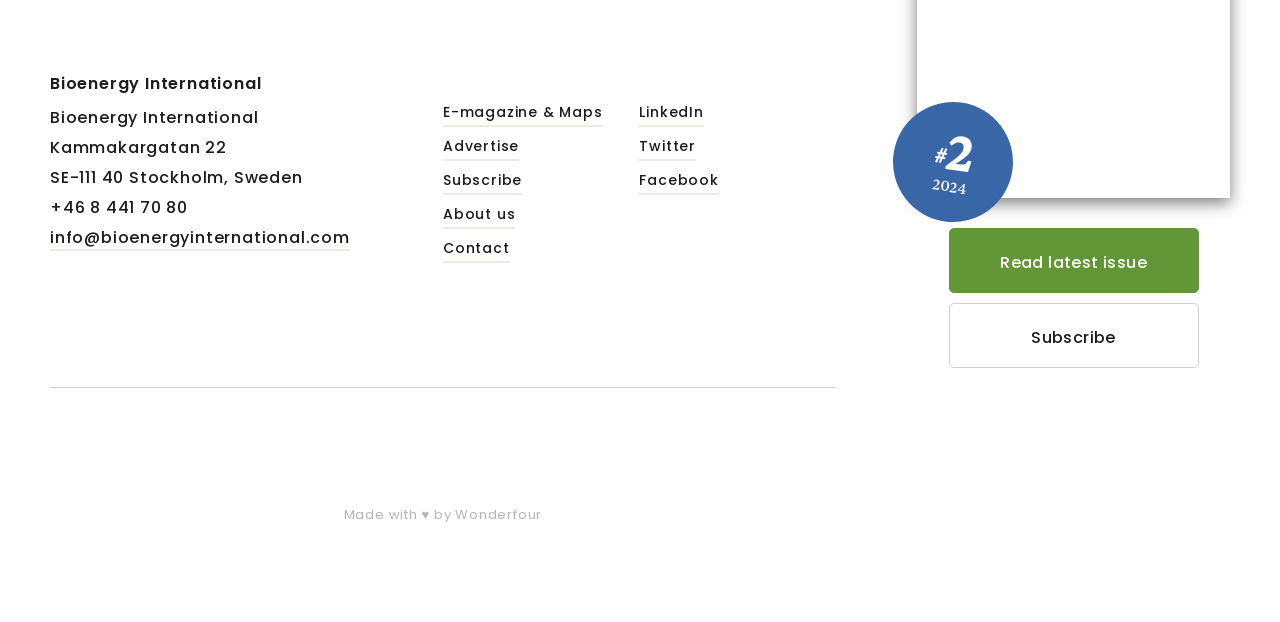Extract the bounding box of the UI element described as: "What to do".

None